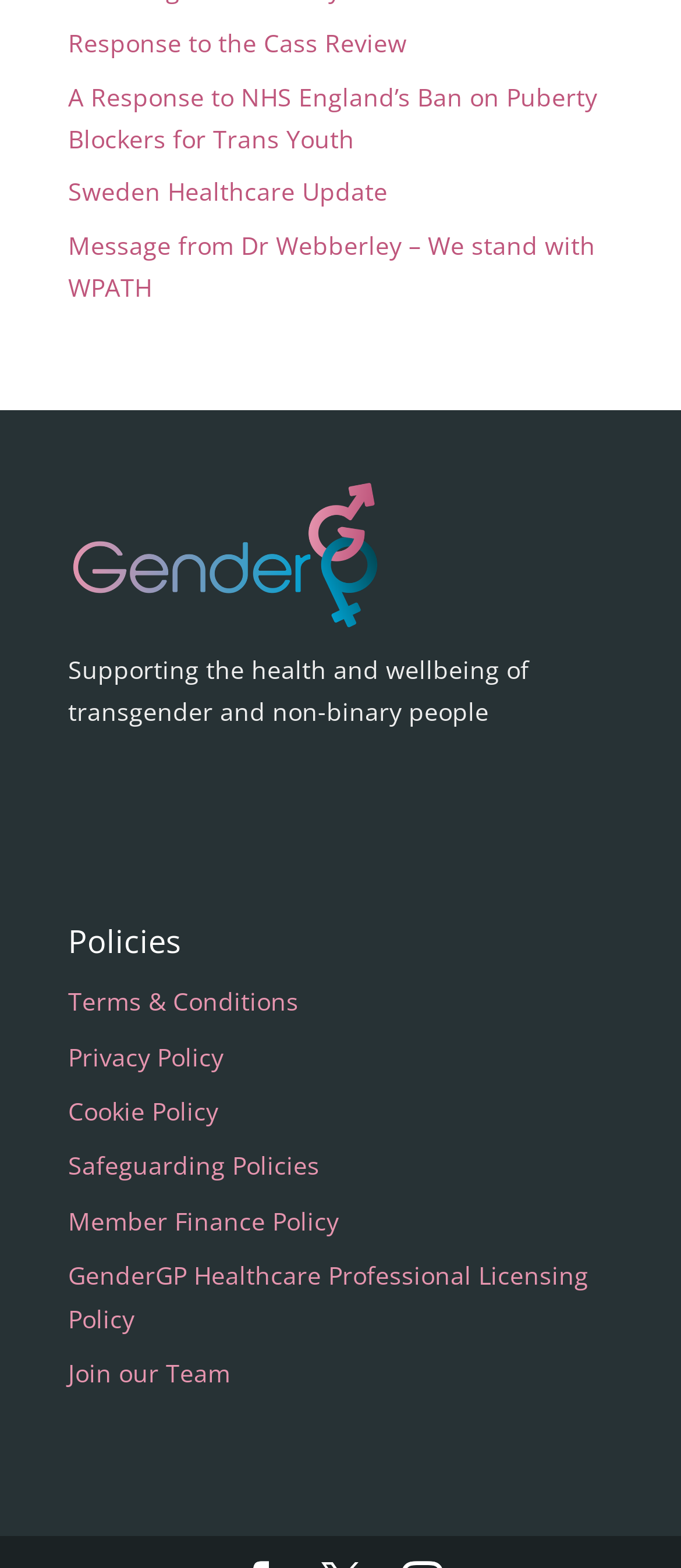What is the name of the organization?
Based on the screenshot, respond with a single word or phrase.

GenderGP